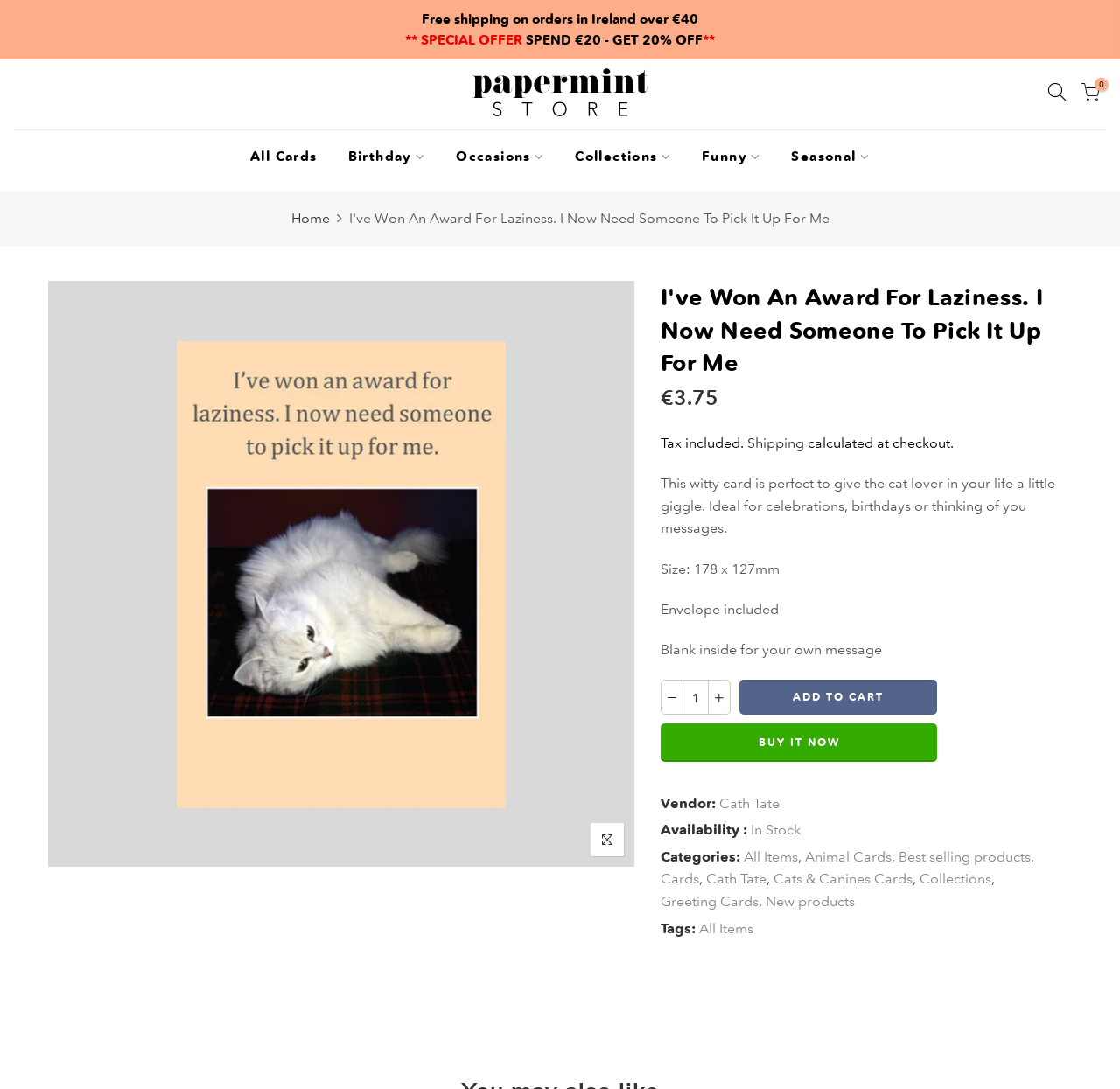Locate the bounding box coordinates of the item that should be clicked to fulfill the instruction: "Click the 'ADD TO CART' button".

[0.66, 0.624, 0.837, 0.656]